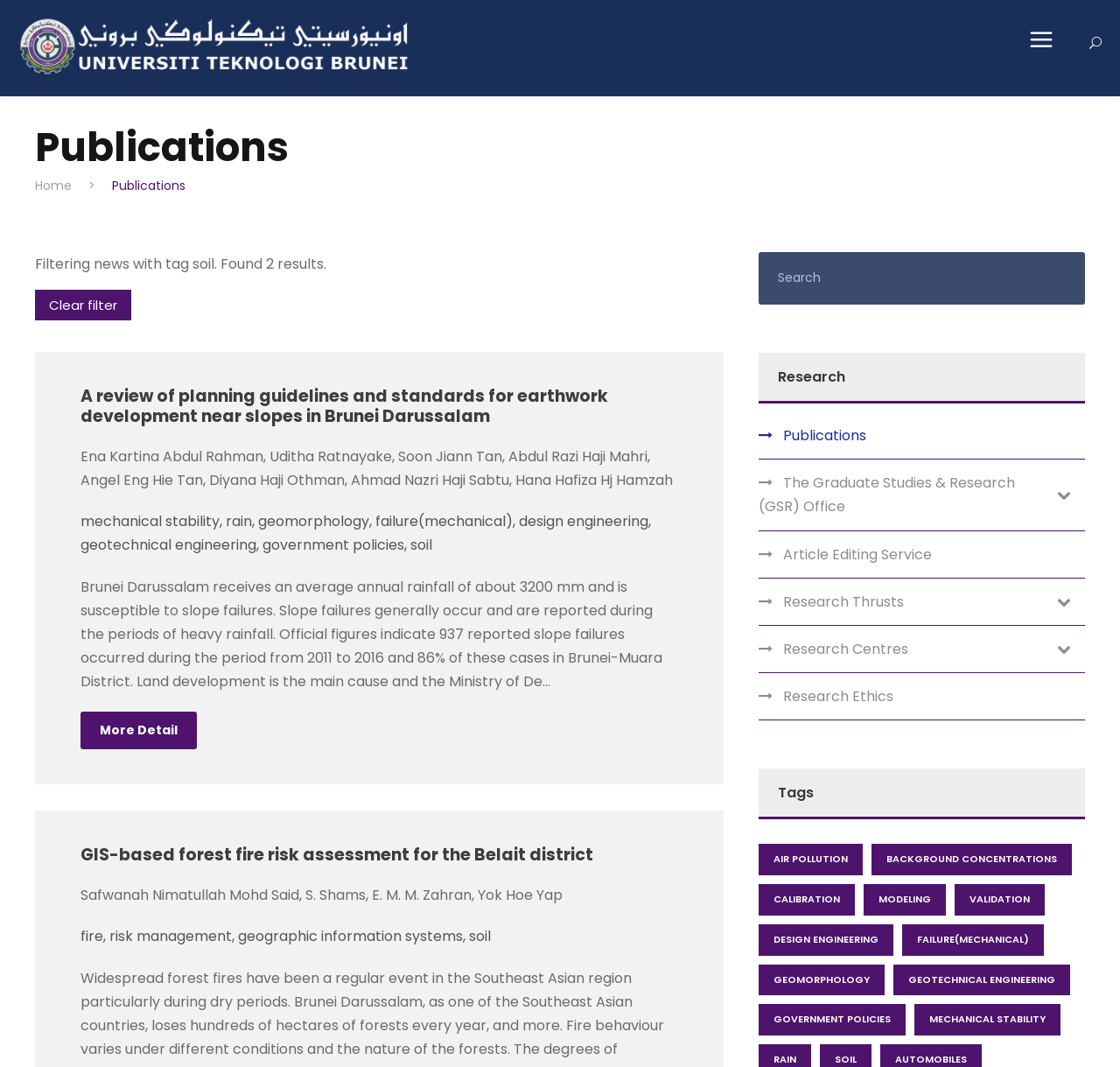Using the given element description, provide the bounding box coordinates (top-left x, top-left y, bottom-right x, bottom-right y) for the corresponding UI element in the screenshot: parent_node: Research Centres

[0.931, 0.597, 0.969, 0.619]